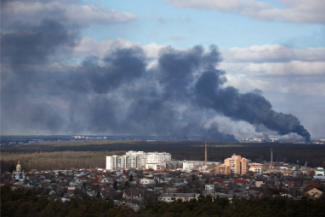What is the color of the clouds above the smoke?
Please ensure your answer is as detailed and informative as possible.

The caption specifically describes the clouds above the smoke as 'blue and white', creating a stark contrast with the dark smoke clouds.